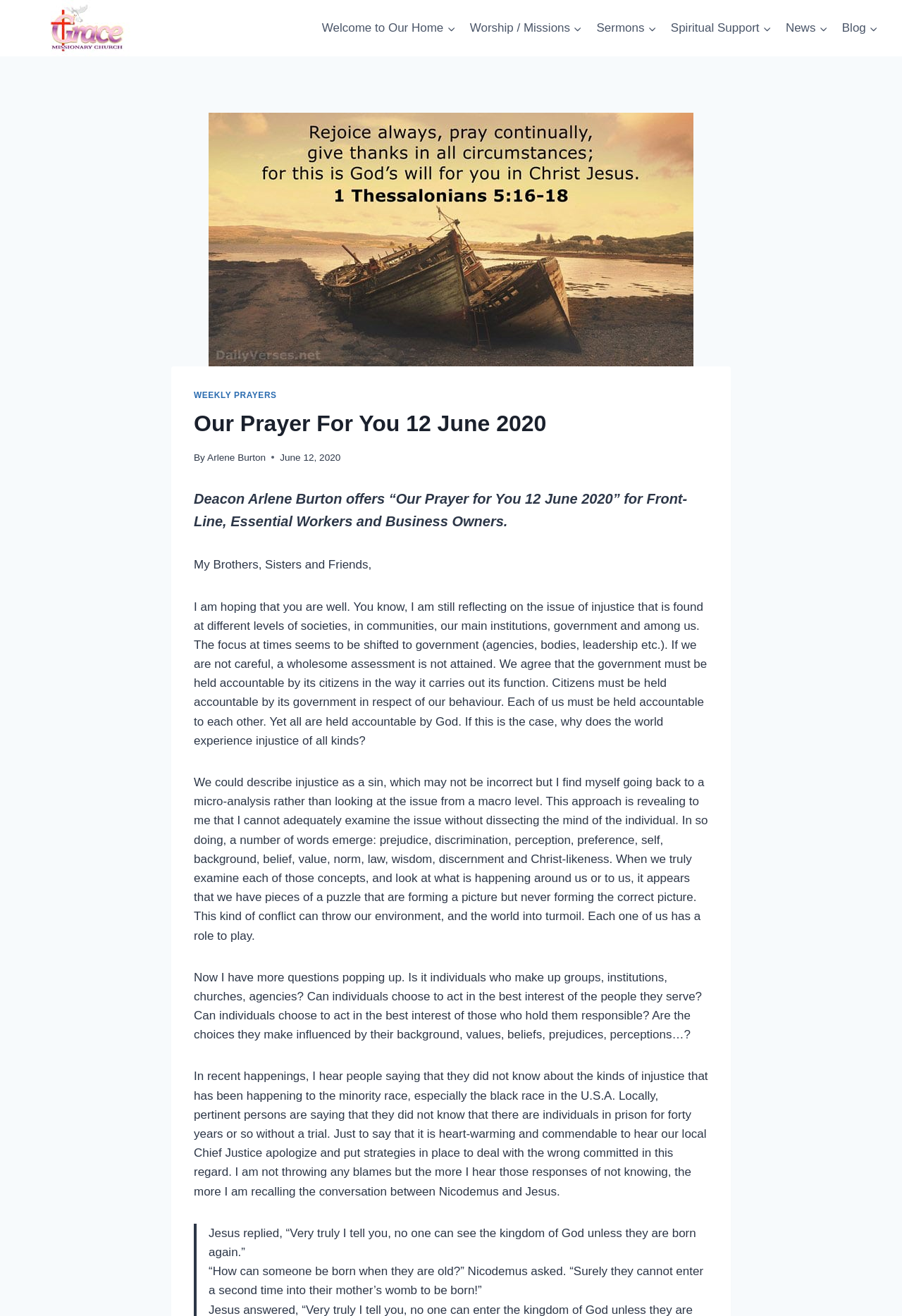Identify the bounding box coordinates of the area that should be clicked in order to complete the given instruction: "Read the weekly prayer by Deacon Arlene Burton". The bounding box coordinates should be four float numbers between 0 and 1, i.e., [left, top, right, bottom].

[0.231, 0.086, 0.769, 0.278]